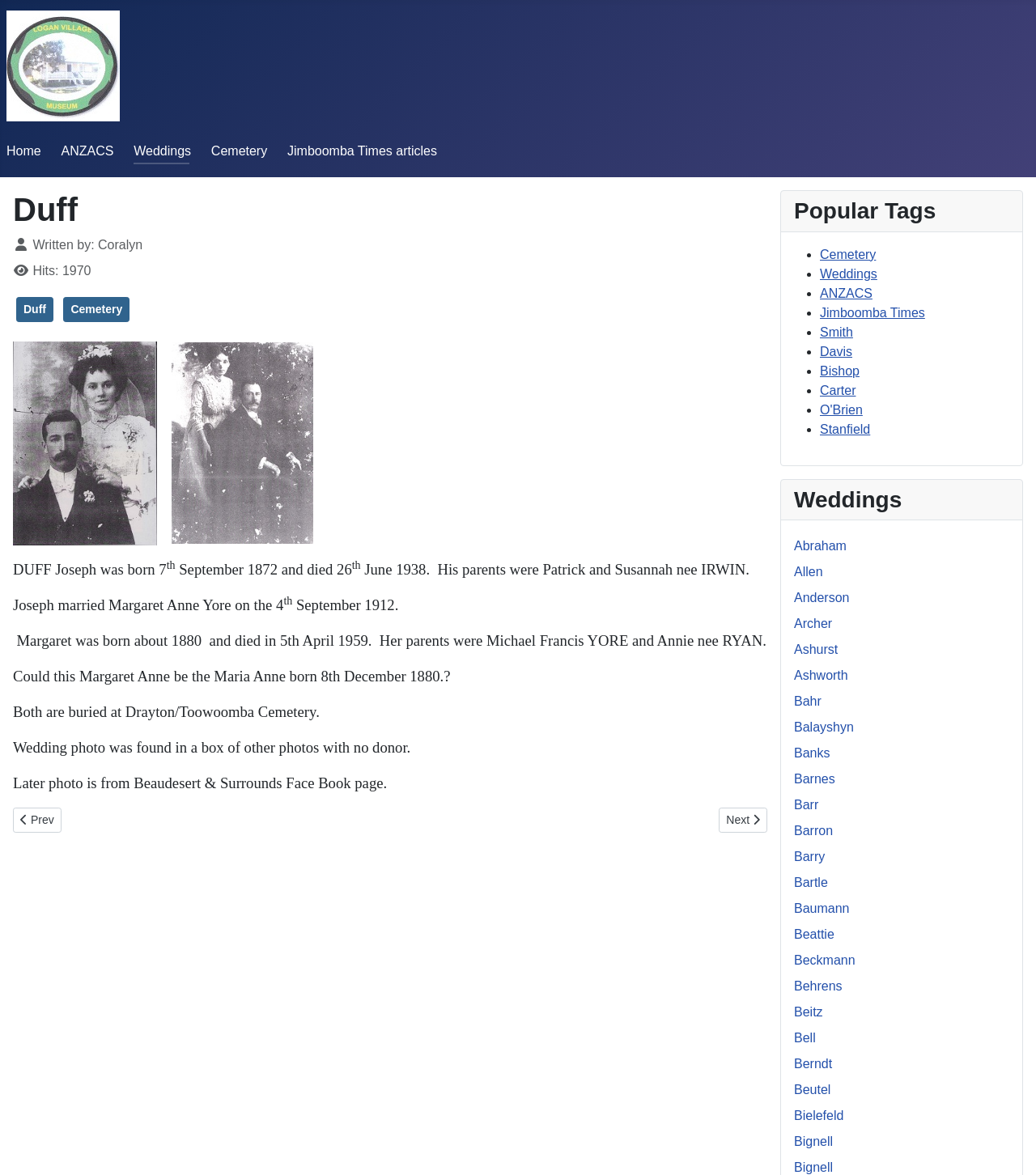Illustrate the webpage's structure and main components comprehensively.

The webpage is about the Logan Village Museum and its history, particularly focusing on the families and ANZACs of the area. At the top of the page, there is a logo image of the Logan Village Museum, accompanied by a link to the museum's homepage. Below the logo, there are several links to different sections of the website, including "Home", "ANZACS", "Weddings", "Cemetery", and "Jimboomba Times articles".

The main content of the page is divided into two sections. The left section contains a description list with details about a person named Joseph Duff, including his birth and death dates, parents, and spouse. There are also links to related articles and a cemetery.

The right section of the page is dedicated to popular tags, which are links to various categories such as "Cemetery", "Weddings", "ANZACS", and others. Below the popular tags, there is a list of links to wedding-related articles, with surnames such as "Abraham", "Allen", "Anderson", and many others.

Throughout the page, there are several static text elements that provide additional information and context about the topics discussed. The overall layout of the page is organized and easy to navigate, with clear headings and concise text.